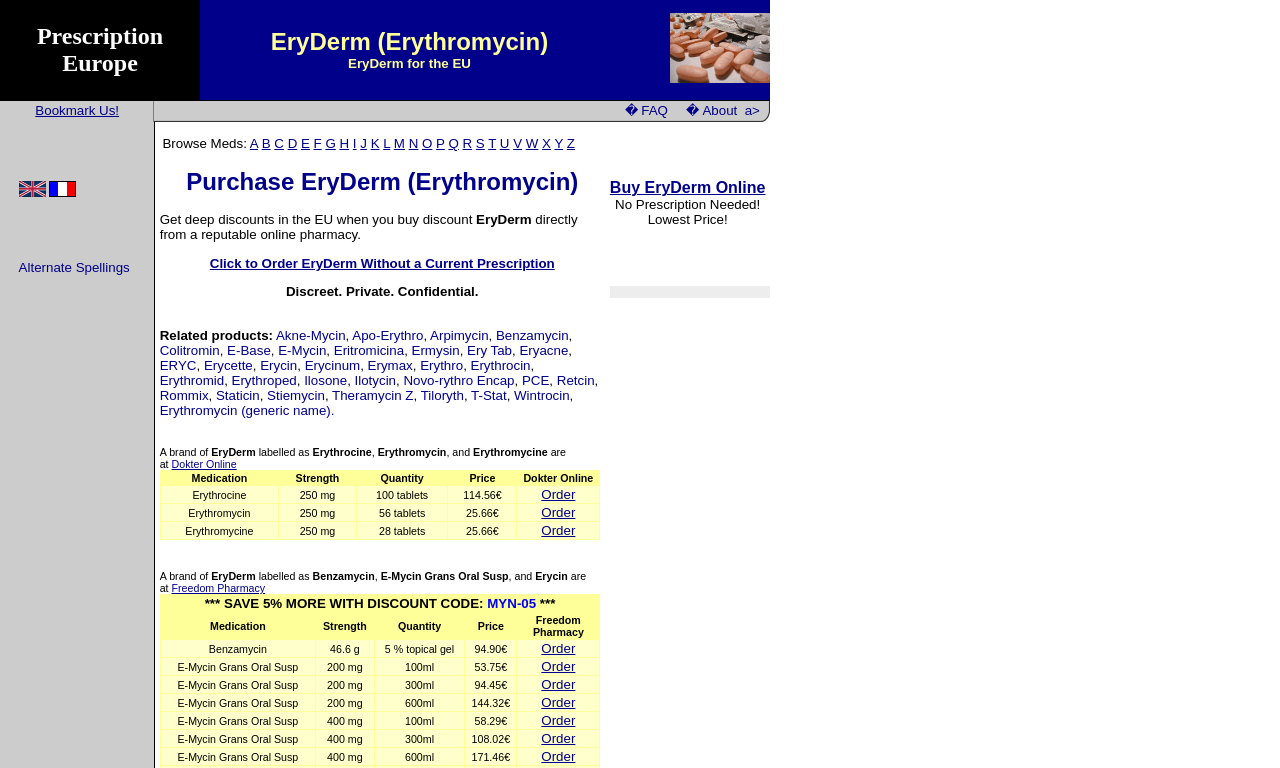From the webpage screenshot, identify the region described by Online Giving. Provide the bounding box coordinates as (top-left x, top-left y, bottom-right x, bottom-right y), with each value being a floating point number between 0 and 1.

None